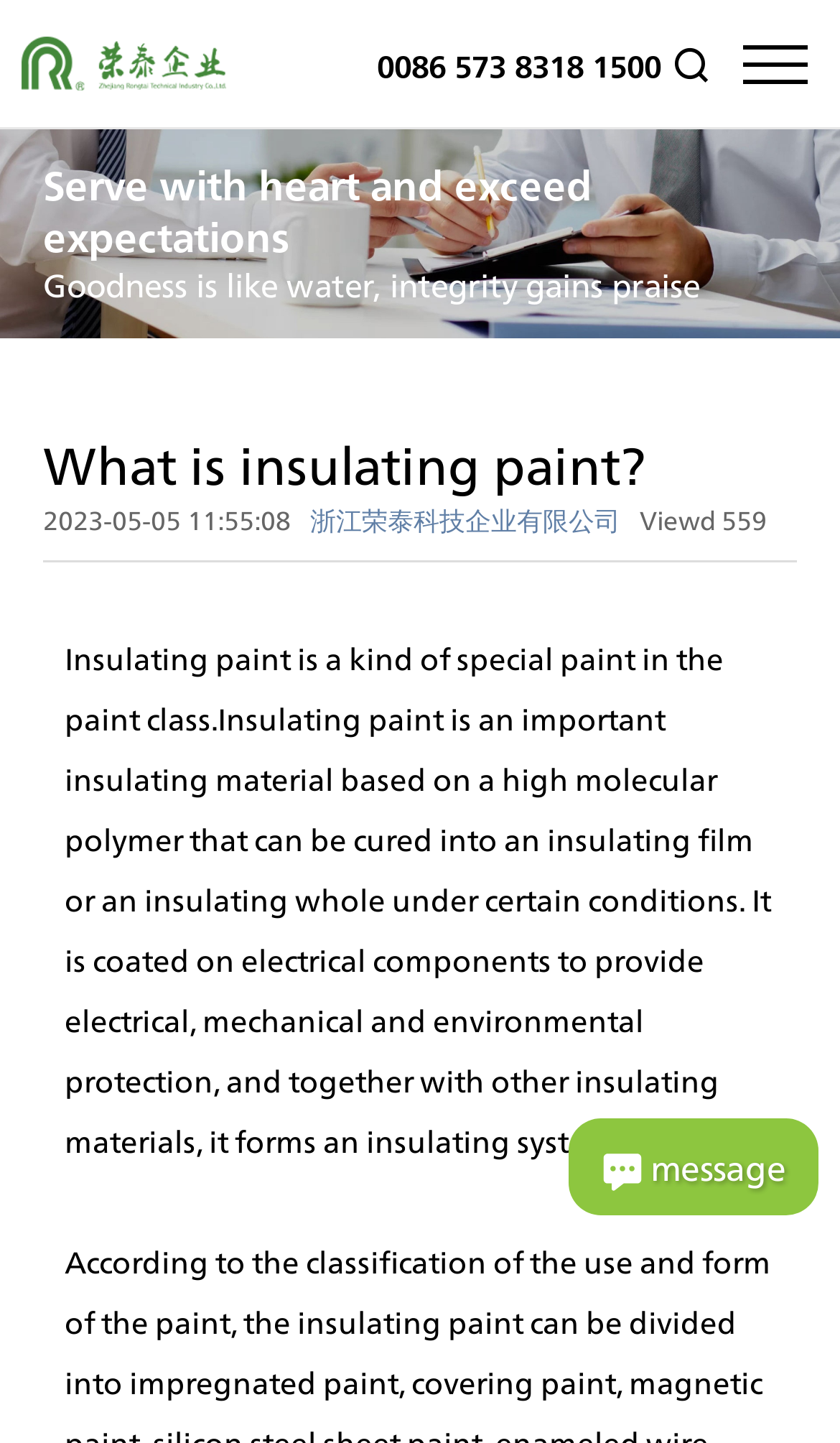What is the purpose of insulating paint?
Respond to the question with a single word or phrase according to the image.

Provide electrical, mechanical and environmental protection